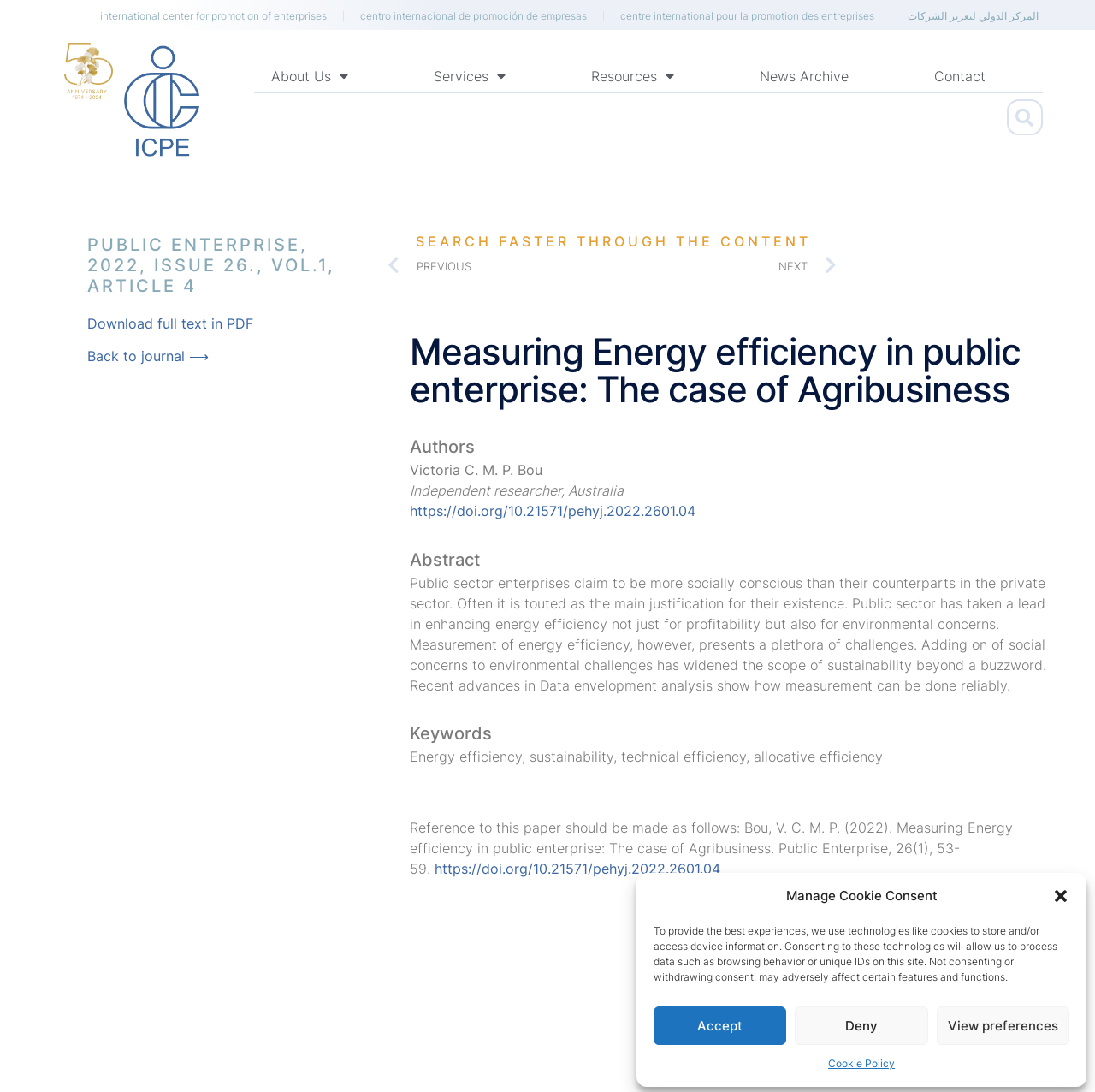Pinpoint the bounding box coordinates of the element that must be clicked to accomplish the following instruction: "Go back to journal". The coordinates should be in the format of four float numbers between 0 and 1, i.e., [left, top, right, bottom].

[0.08, 0.318, 0.191, 0.334]